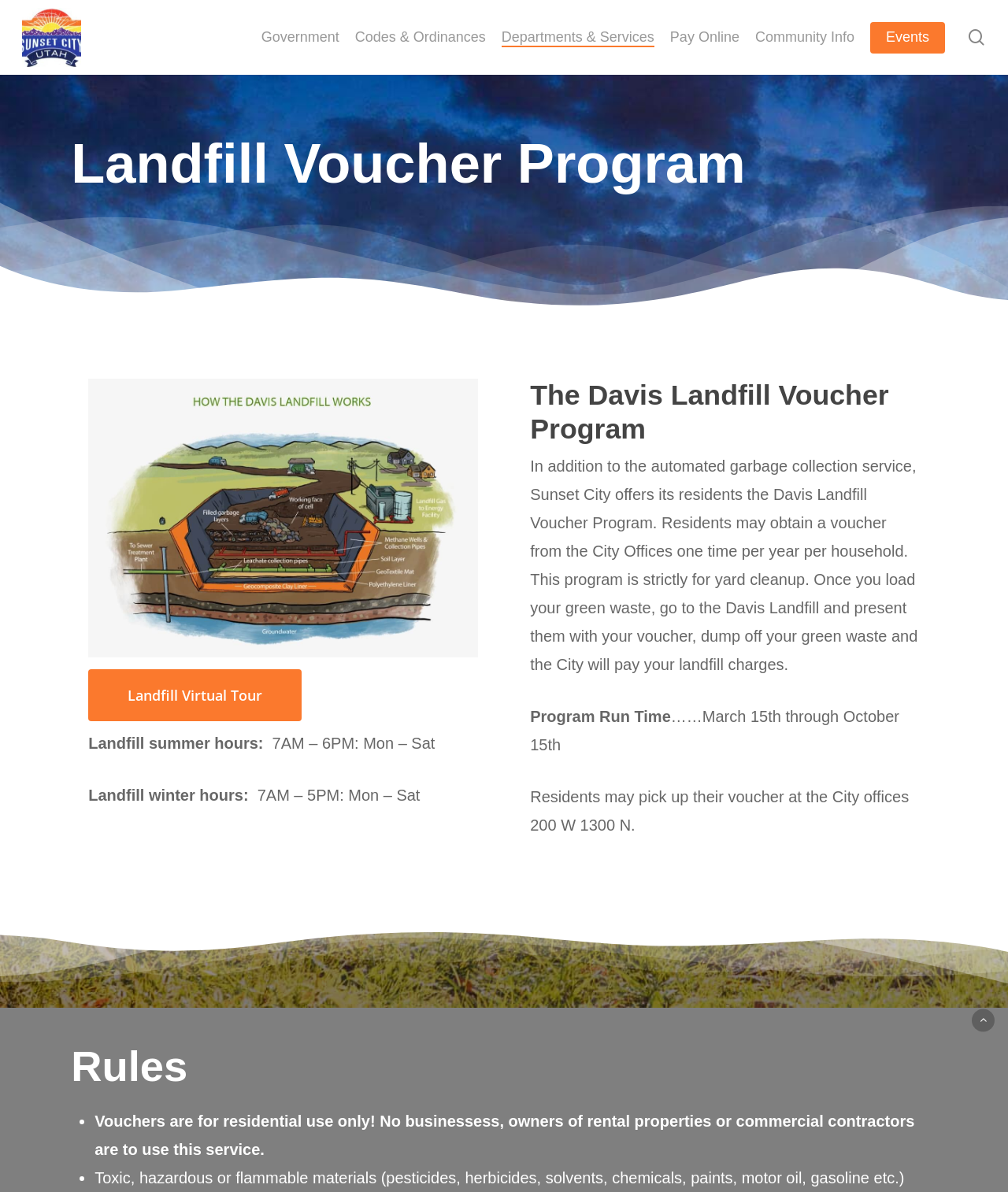Locate the bounding box coordinates of the clickable area to execute the instruction: "Go to Sunset City homepage". Provide the coordinates as four float numbers between 0 and 1, represented as [left, top, right, bottom].

[0.022, 0.007, 0.08, 0.056]